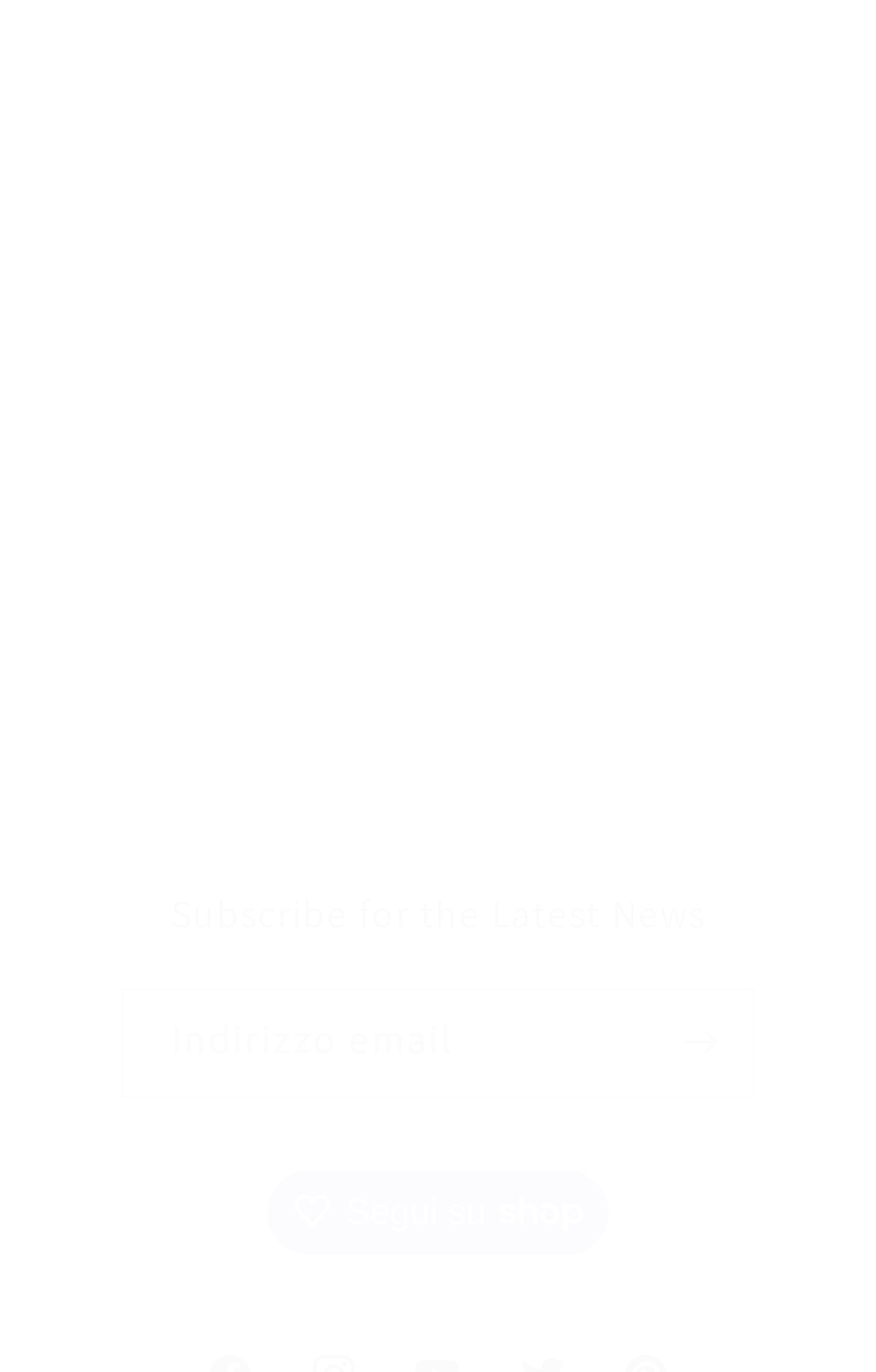Based on the provided description, "title="分享到Twitter"", find the bounding box of the corresponding UI element in the screenshot.

None